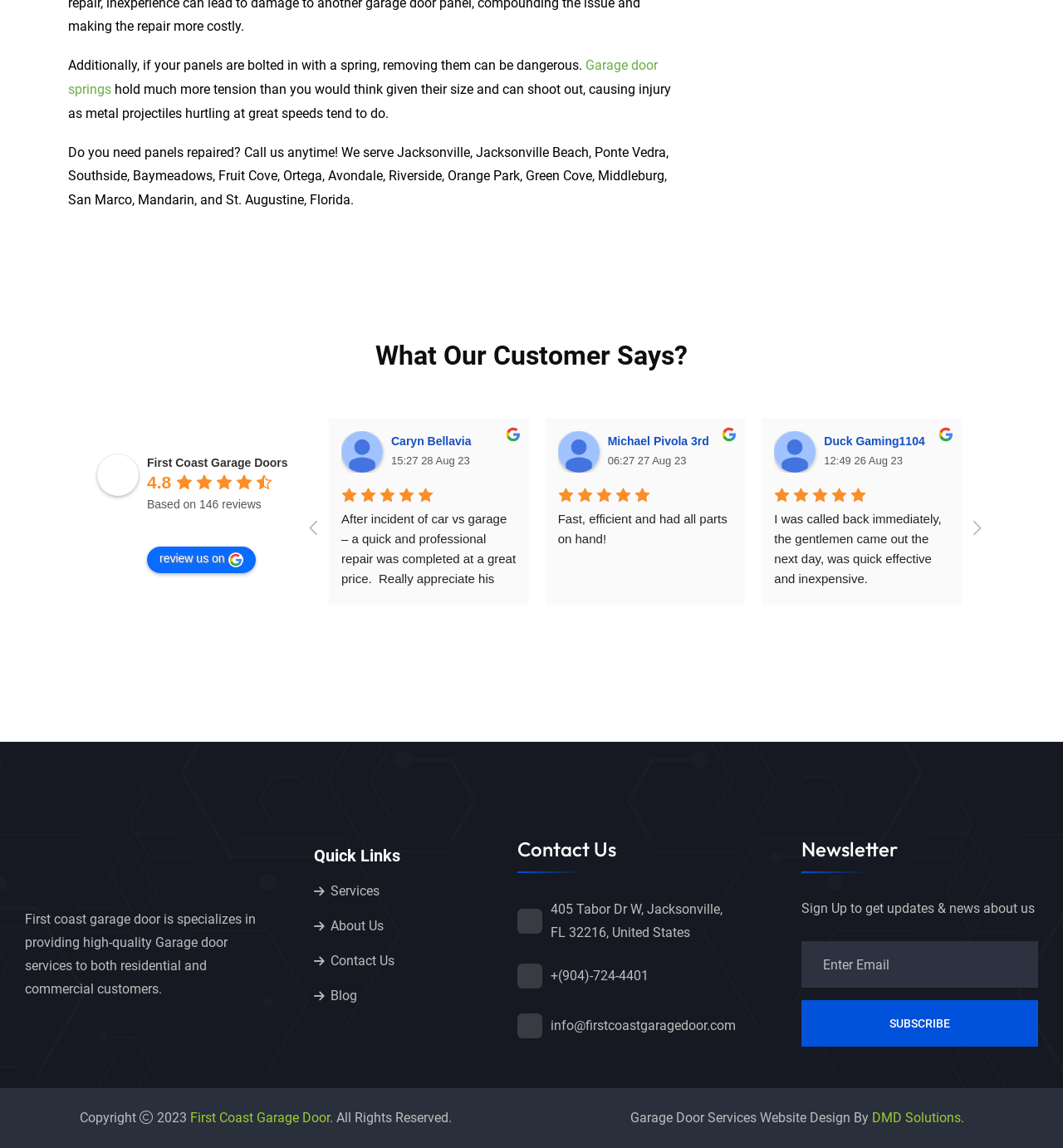Using the element description provided, determine the bounding box coordinates in the format (top-left x, top-left y, bottom-right x, bottom-right y). Ensure that all values are floating point numbers between 0 and 1. Element description: alt="Plumer"

[0.023, 0.744, 0.18, 0.758]